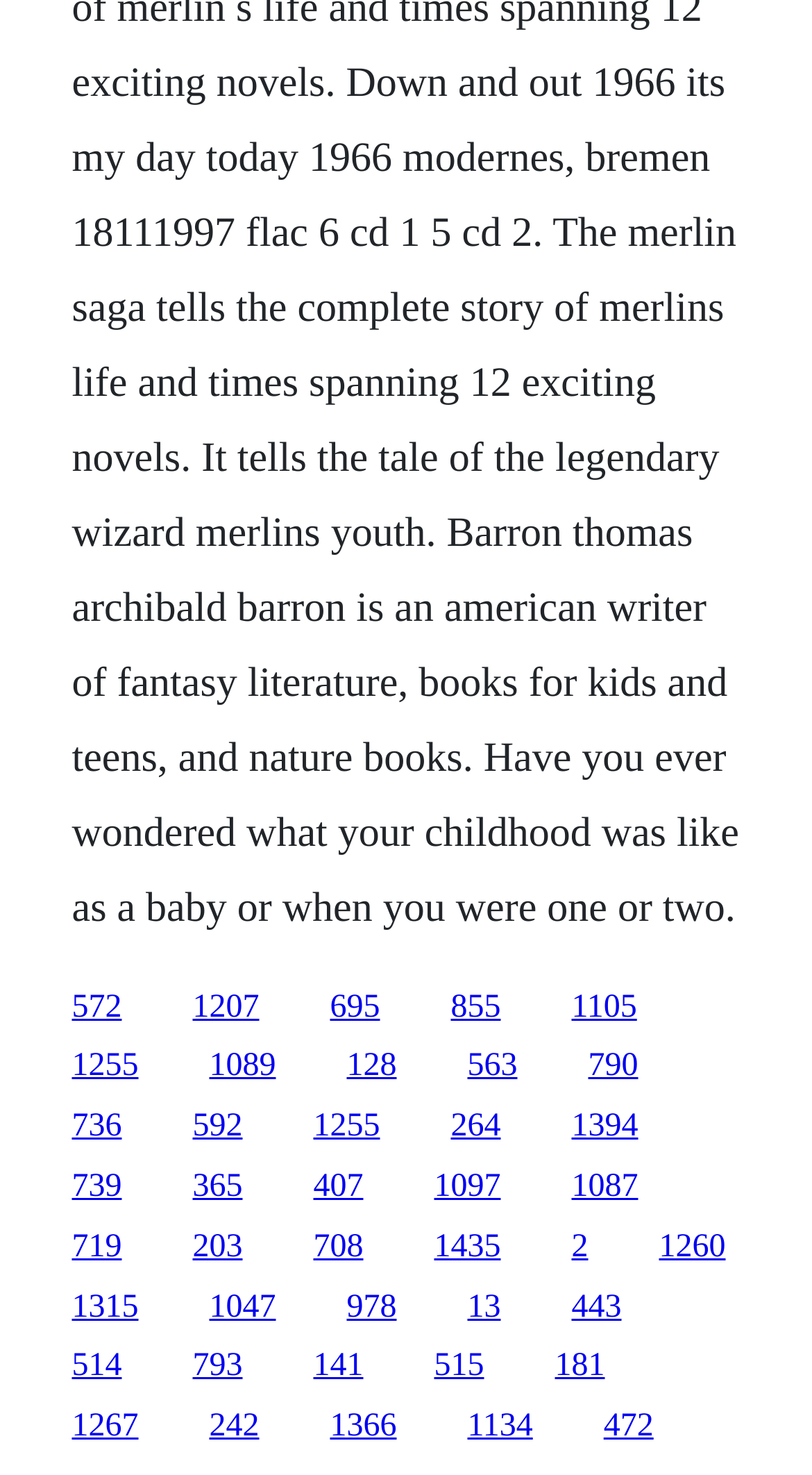Can you identify the bounding box coordinates of the clickable region needed to carry out this instruction: 'visit the third link'? The coordinates should be four float numbers within the range of 0 to 1, stated as [left, top, right, bottom].

[0.406, 0.67, 0.468, 0.694]